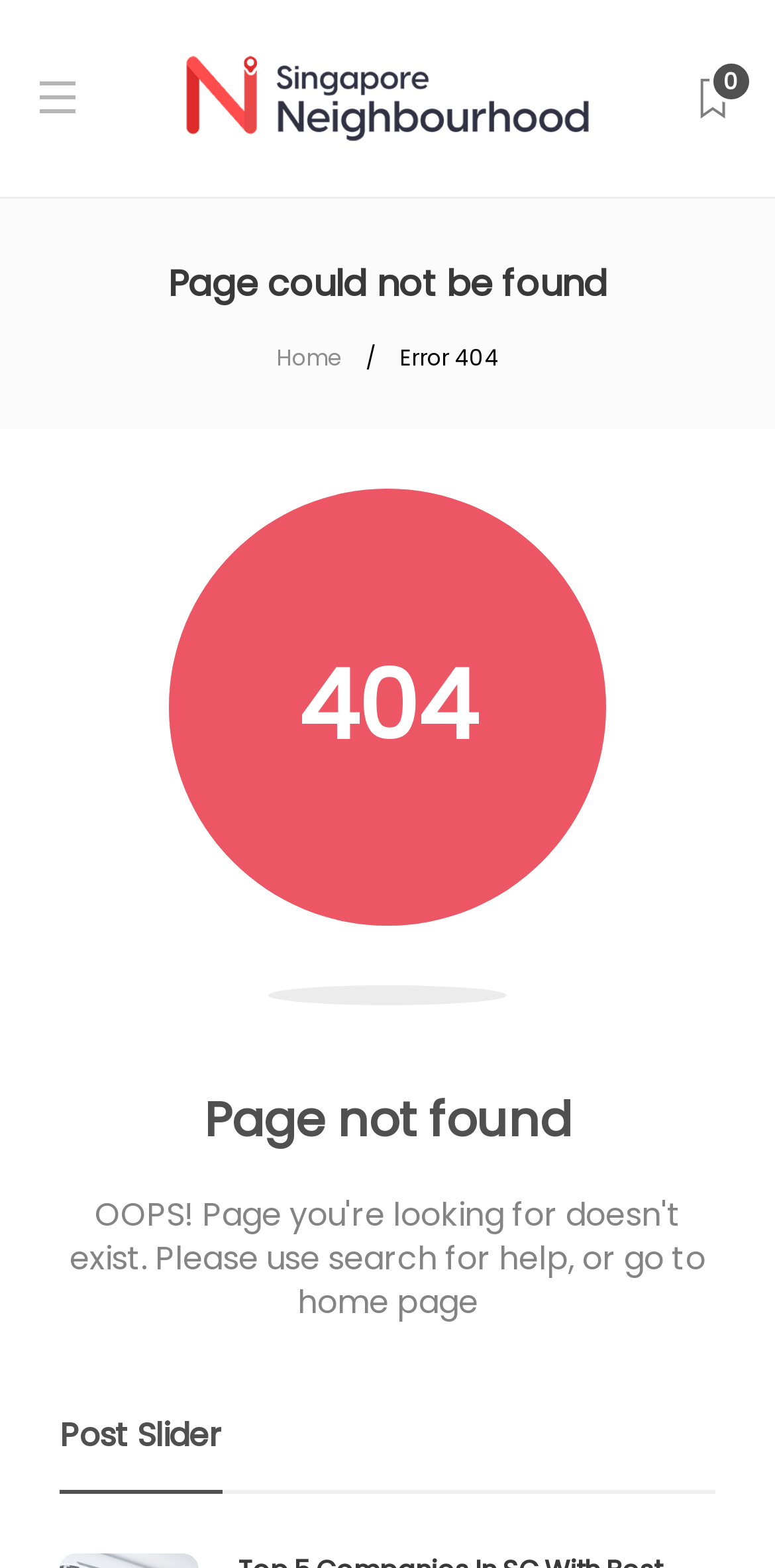Bounding box coordinates are specified in the format (top-left x, top-left y, bottom-right x, bottom-right y). All values are floating point numbers bounded between 0 and 1. Please provide the bounding box coordinate of the region this sentence describes: Home

[0.356, 0.218, 0.441, 0.238]